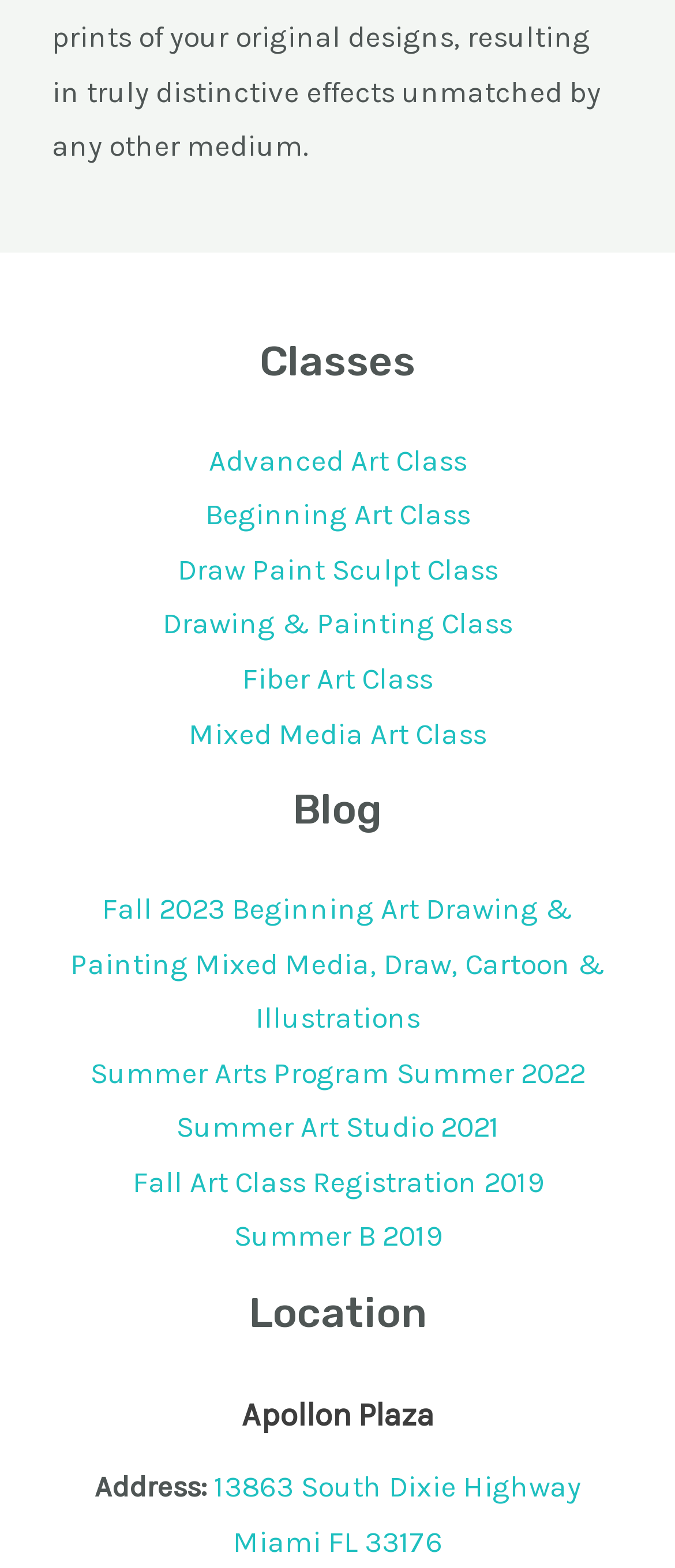Please provide a one-word or short phrase answer to the question:
What is the address of the art studio?

13863 South Dixie Highway